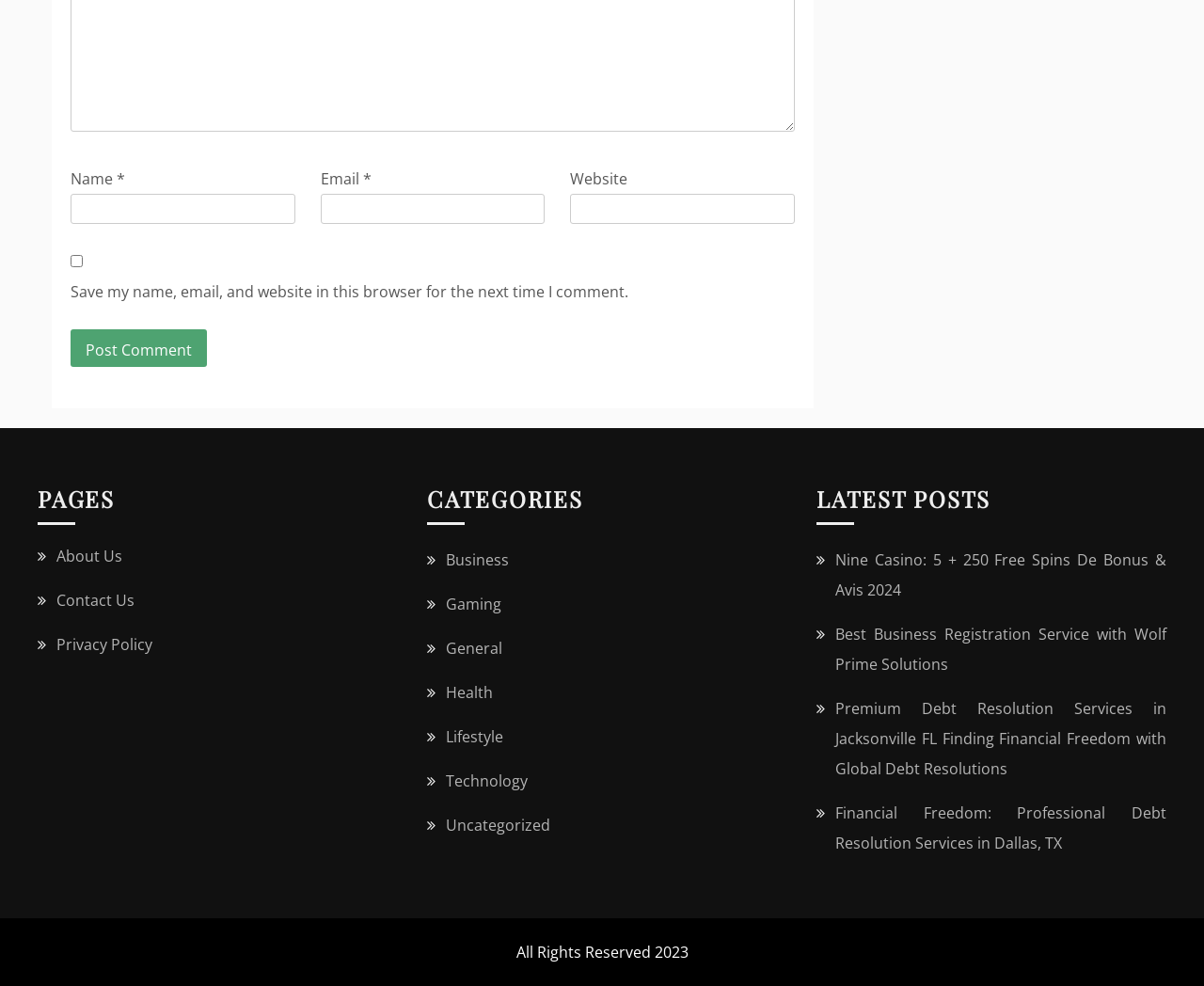Given the element description, predict the bounding box coordinates in the format (top-left x, top-left y, bottom-right x, bottom-right y). Make sure all values are between 0 and 1. Here is the element description: parent_node: Email * aria-describedby="email-notes" name="email"

[0.266, 0.197, 0.453, 0.228]